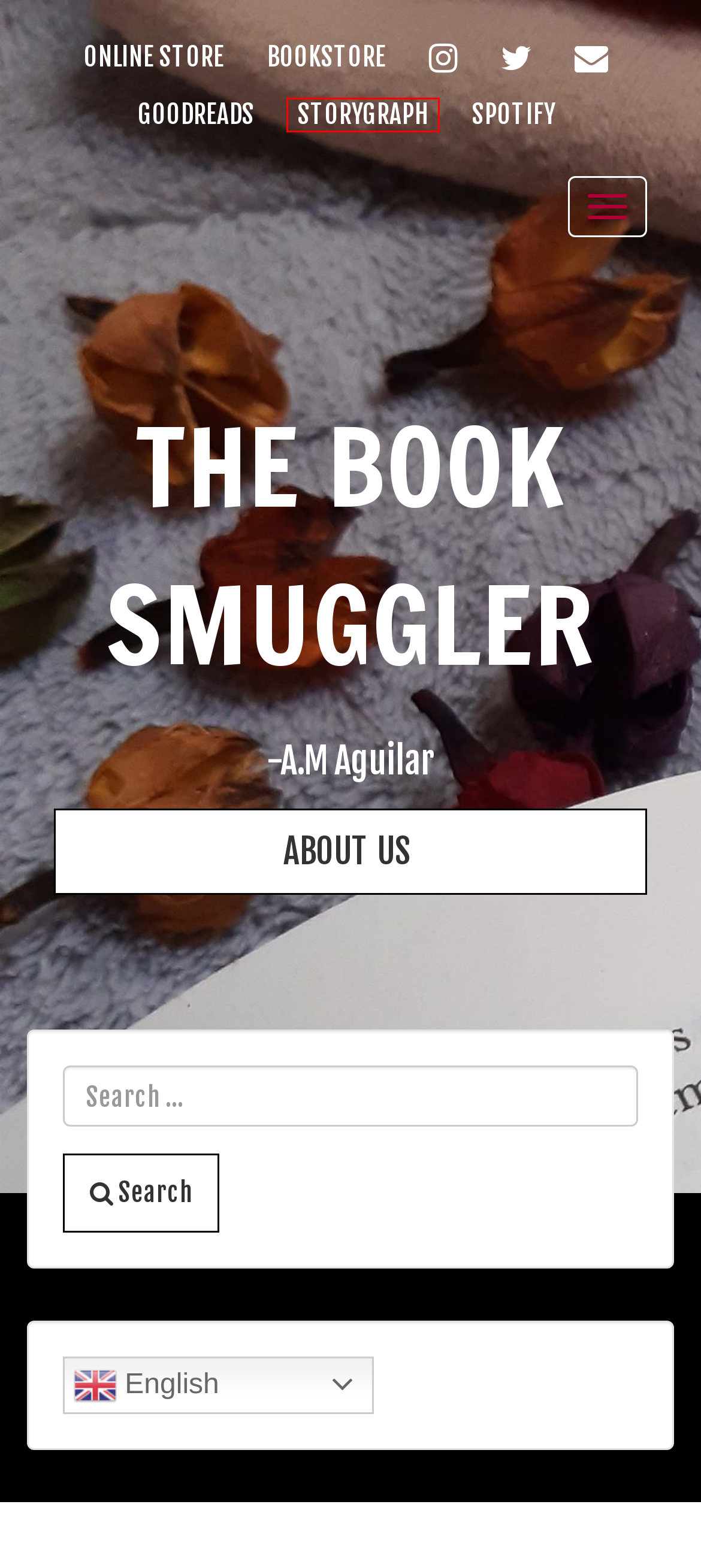Observe the provided screenshot of a webpage that has a red rectangle bounding box. Determine the webpage description that best matches the new webpage after clicking the element inside the red bounding box. Here are the candidates:
A. thebookssmuggler | The StoryGraph
B. Attribution | The Book Smuggler
C. Top 5 June 2020 | The Book Smuggler
D. About Me | The Book Smuggler
E. Web Hosting For Your Purpose - DreamHost
F. My 7 Best Fiction Reads of 2019 | The Book Smuggler
G. Blog Tool, Publishing Platform, and CMS – WordPress.org
H. Villains I’d Join to Conquer the World | The Book Smuggler

A